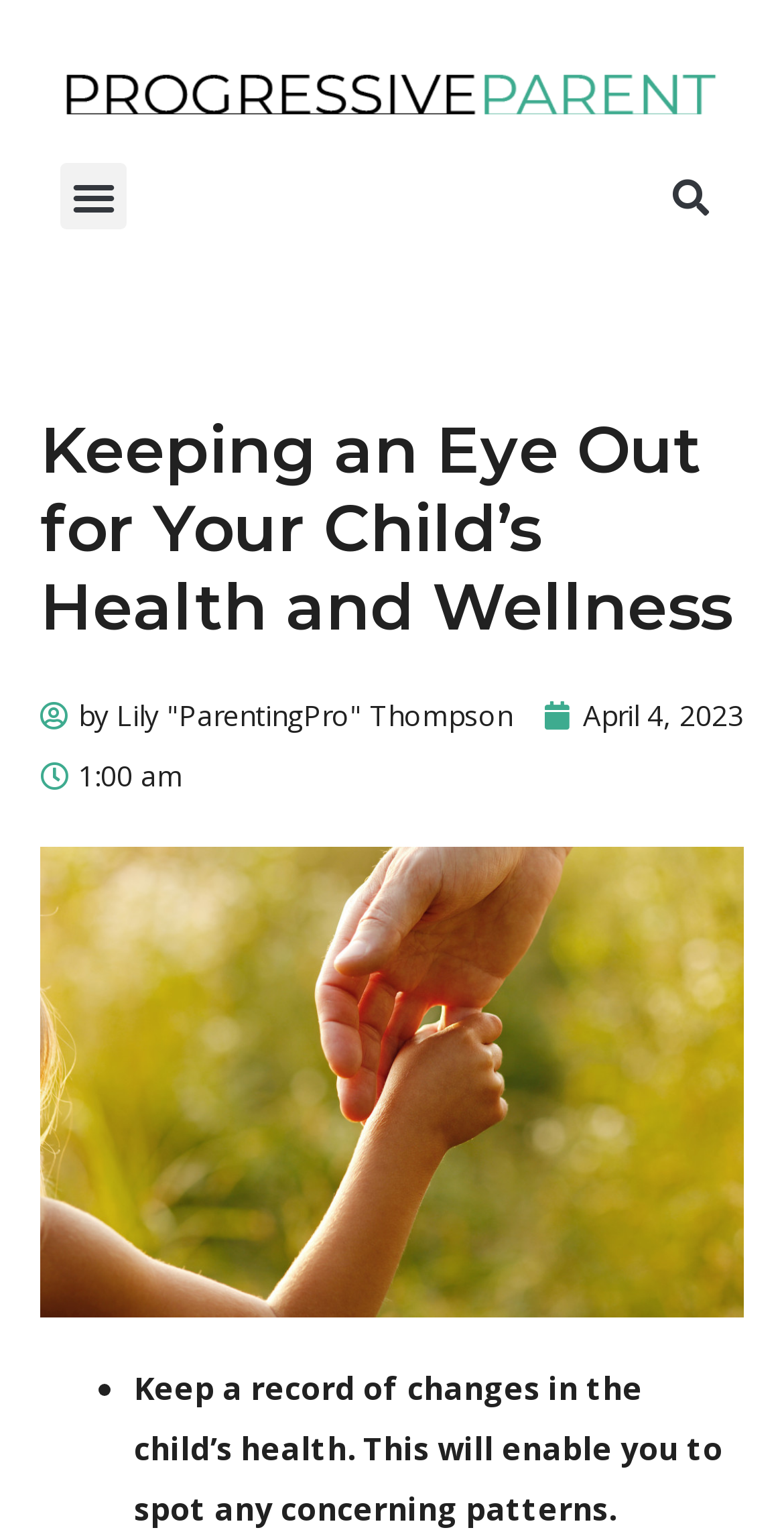Determine the main heading text of the webpage.

Keeping an Eye Out for Your Child’s Health and Wellness